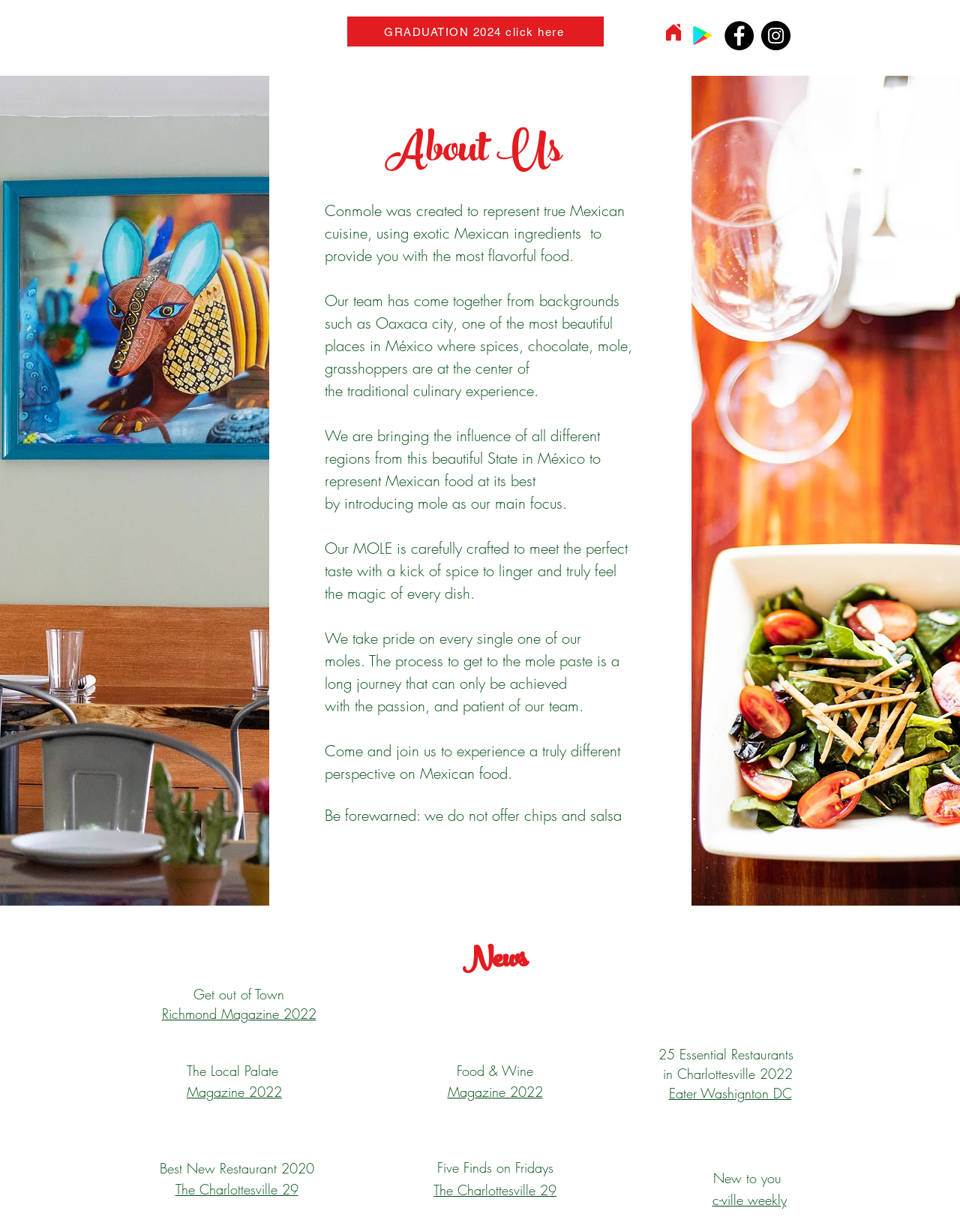Bounding box coordinates are specified in the format (top-left x, top-left y, bottom-right x, bottom-right y). All values are floating point numbers bounded between 0 and 1. Please provide the bounding box coordinate of the region this sentence describes: The Charlottesville 29

[0.182, 0.958, 0.311, 0.973]